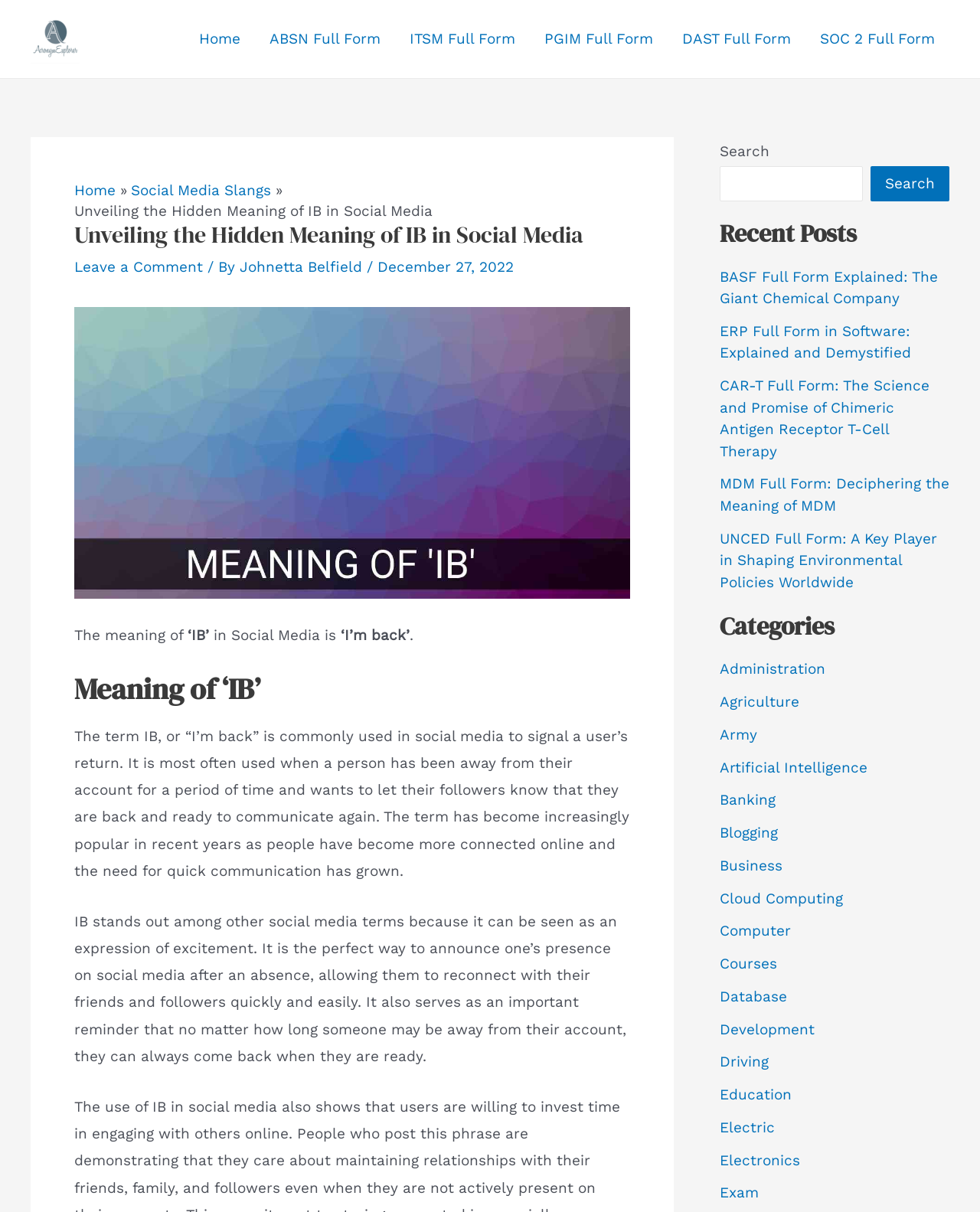Could you provide the bounding box coordinates for the portion of the screen to click to complete this instruction: "Explore the Categories"?

[0.734, 0.505, 0.969, 0.529]